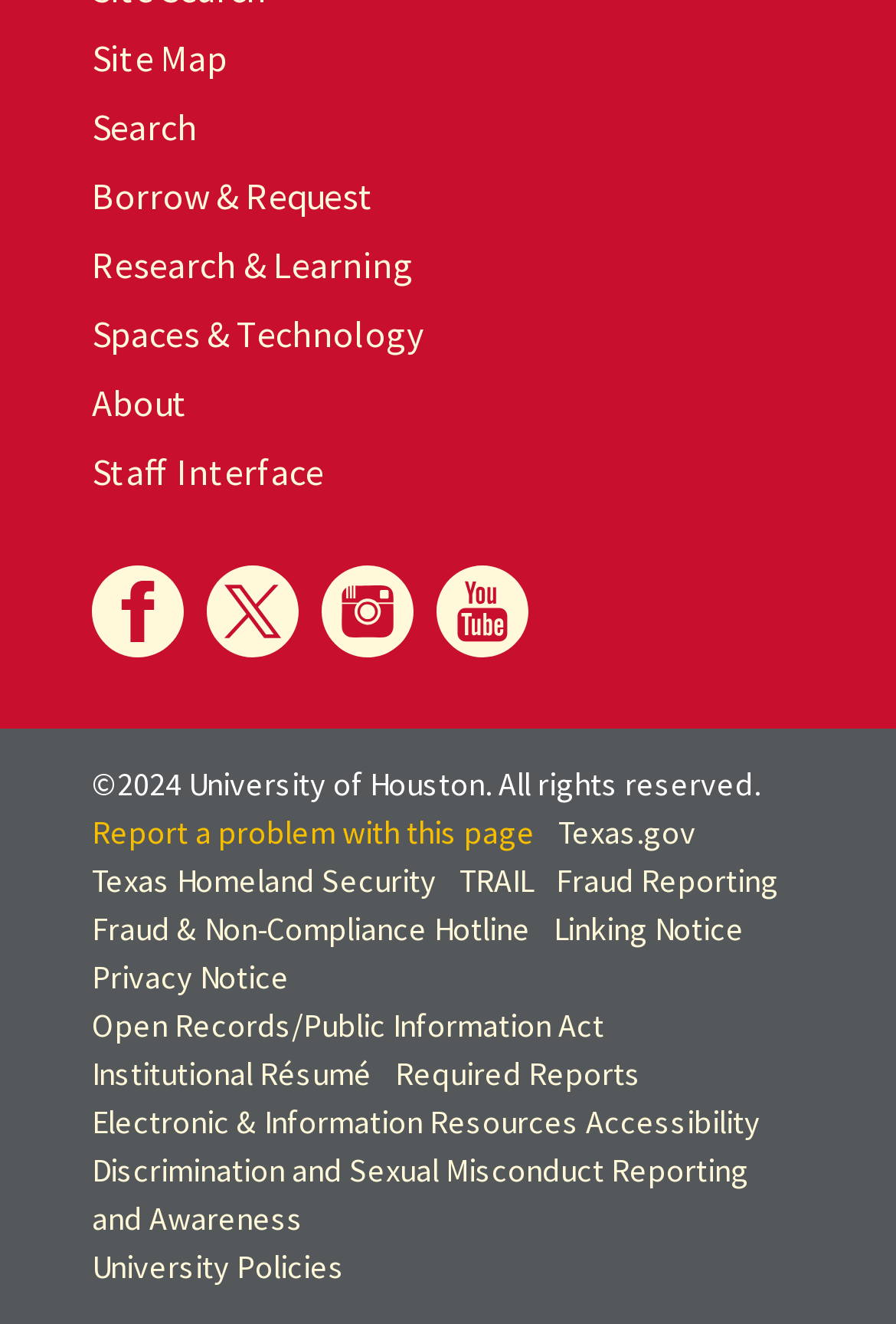Specify the bounding box coordinates of the area to click in order to execute this command: 'Borrow a book'. The coordinates should consist of four float numbers ranging from 0 to 1, and should be formatted as [left, top, right, bottom].

[0.103, 0.13, 0.418, 0.165]